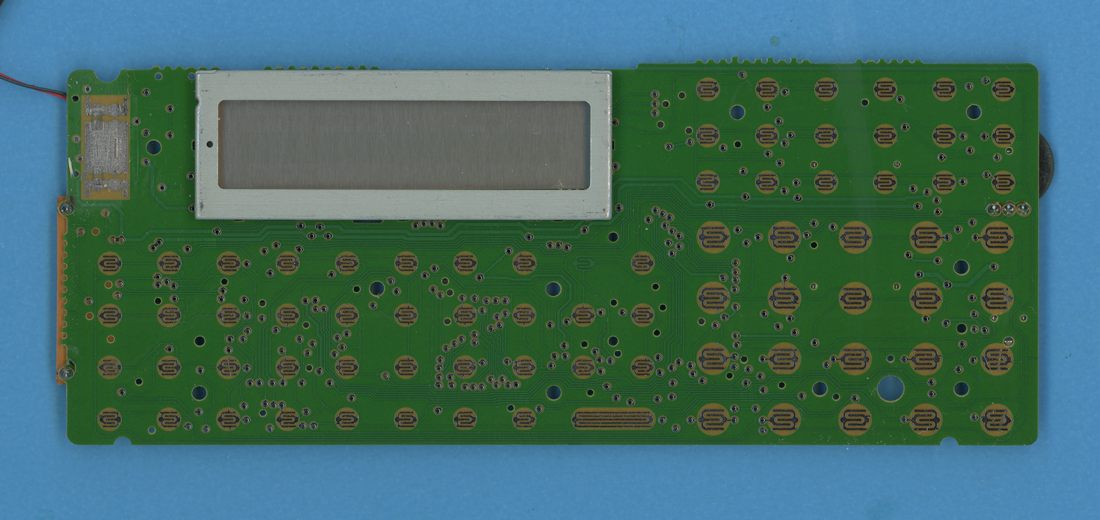Generate a detailed explanation of the scene depicted in the image.

The image features a close-up view of a green printed circuit board (PCB) that showcases its intricate design and components. Prominently displayed in the center is a rectangular metallic area, likely serving as a mounting space for a microcontroller or another electronic component. Surrounding this area, several circular copper pads are visible, suggesting connections for various components that are either attached or intended for future attachment. The PCB's surface also highlights fine traces and pathways that facilitate electrical connections, indicative of advanced circuit design. This detailed view is an excellent representation of the SC61860 microcontroller in its installed environment, emphasizing the precision and complexity of modern electronic assemblies.